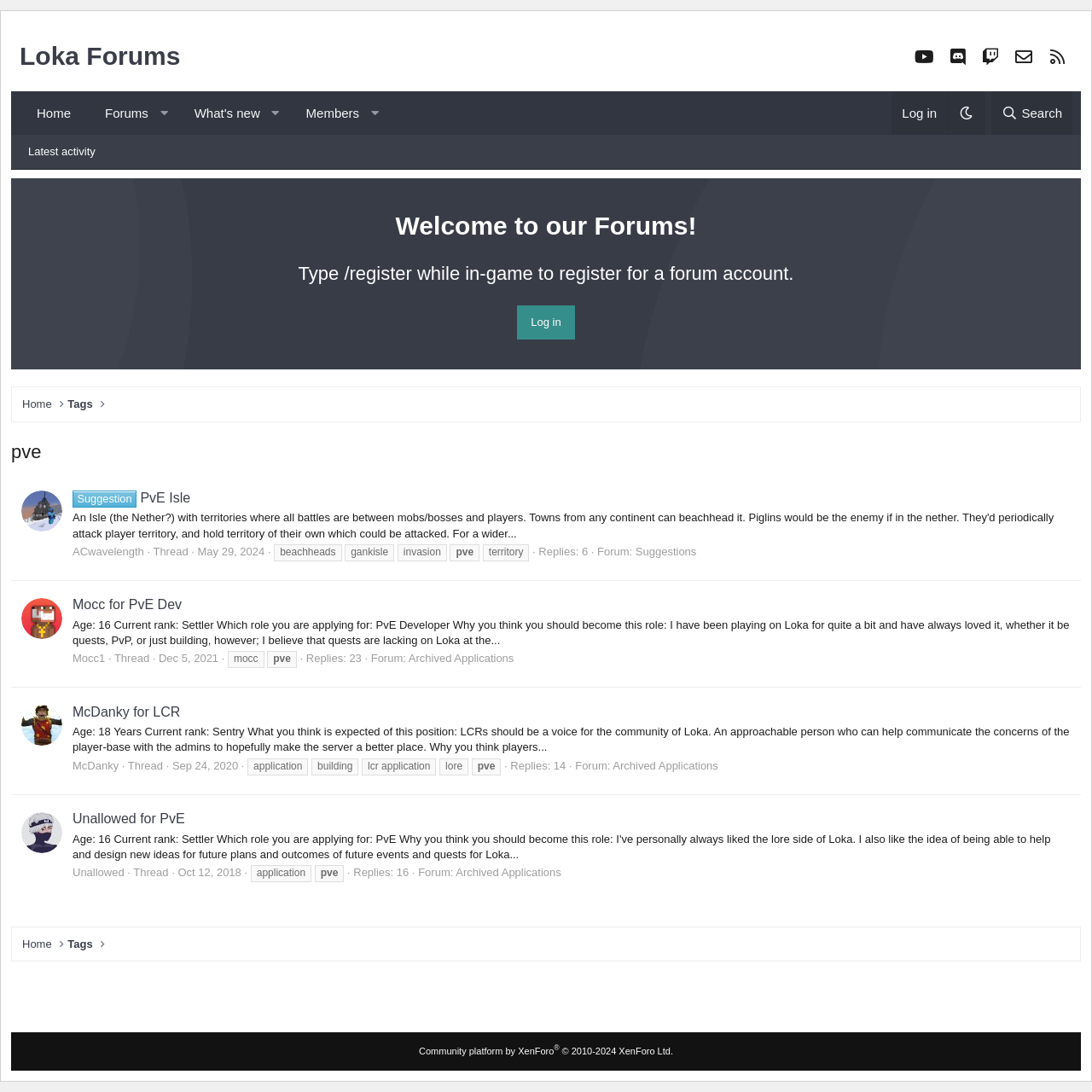Please determine the bounding box coordinates for the element that should be clicked to follow these instructions: "View the 'Suggestions' forum".

[0.582, 0.499, 0.638, 0.511]